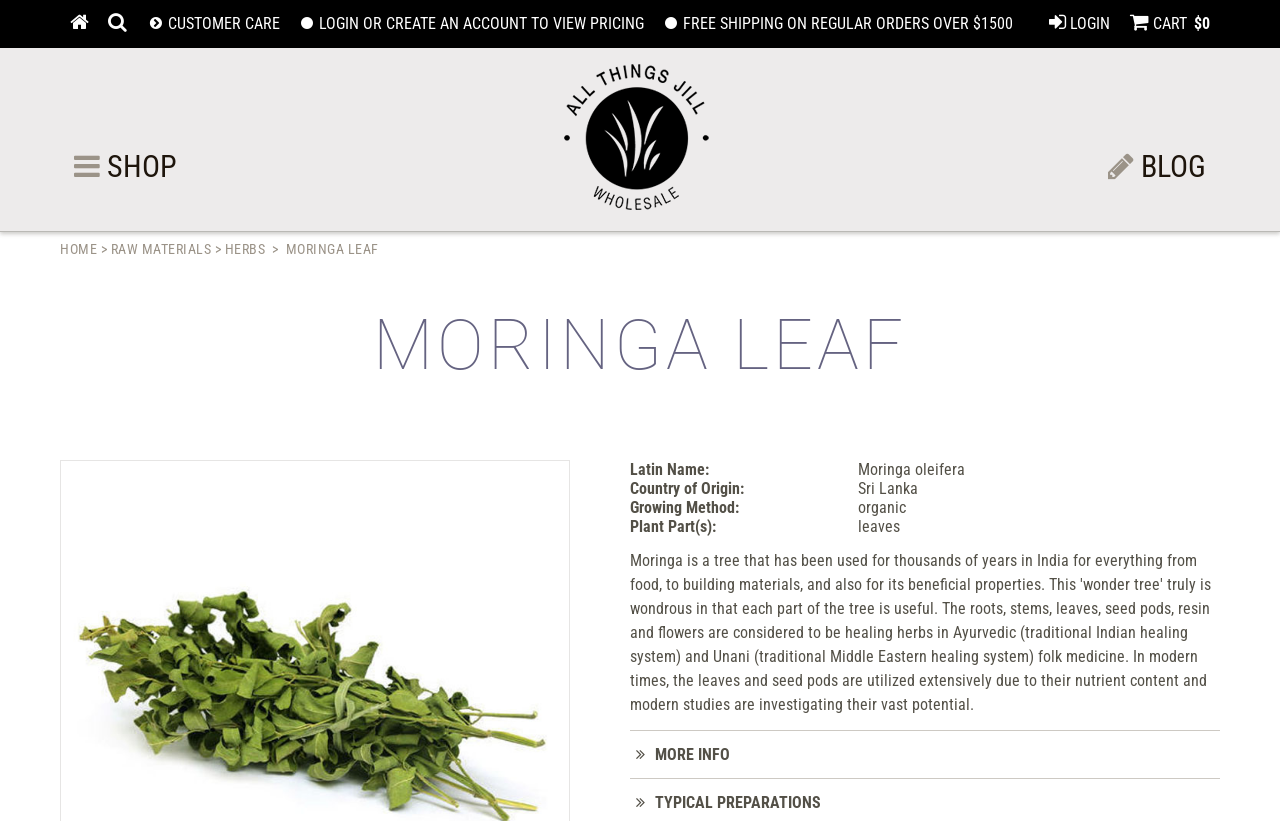Provide a brief response to the question below using a single word or phrase: 
What is the name of the product on this page?

Moringa Leaf